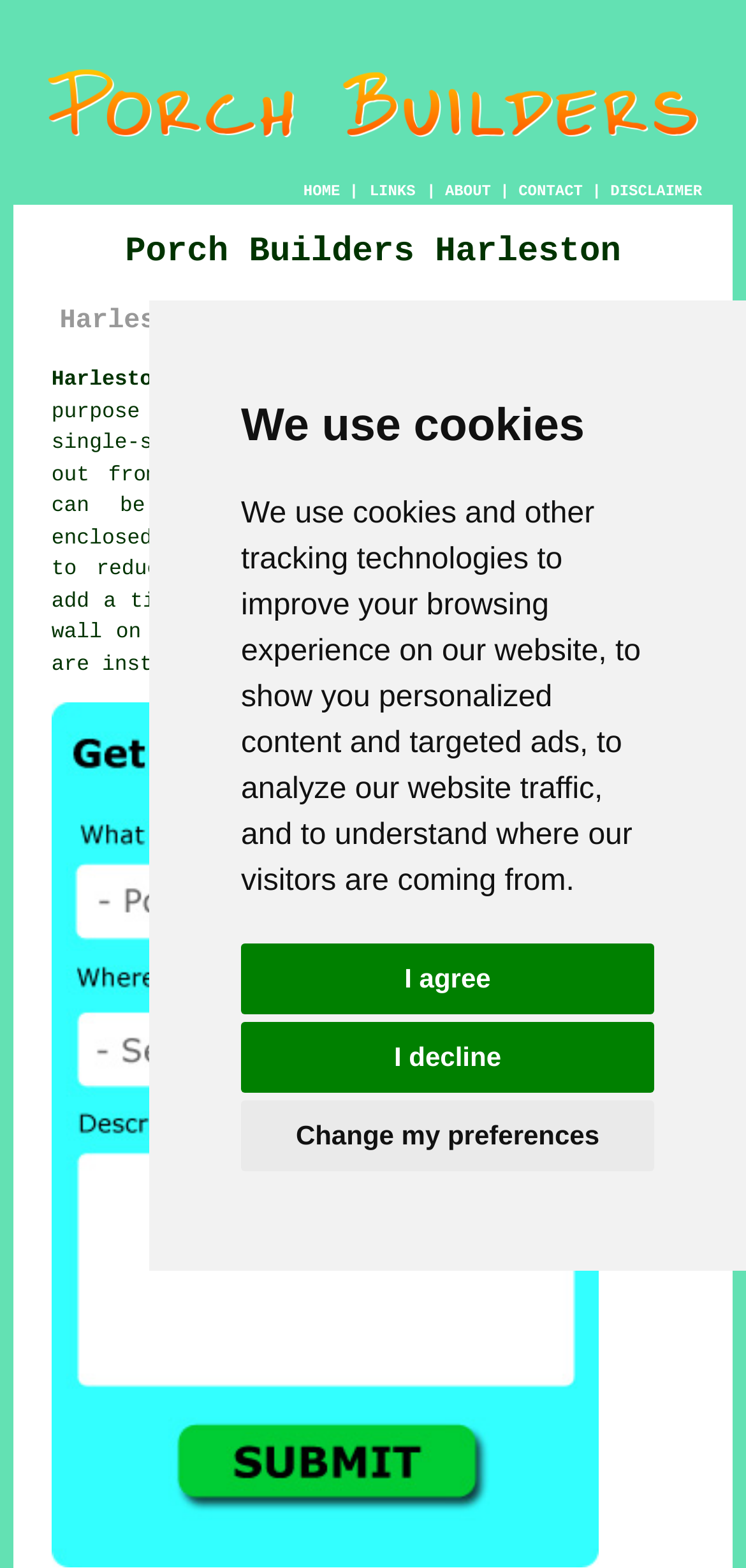Given the element description, predict the bounding box coordinates in the format (top-left x, top-left y, bottom-right x, bottom-right y). Make sure all values are between 0 and 1. Here is the element description: I agree

[0.323, 0.602, 0.877, 0.647]